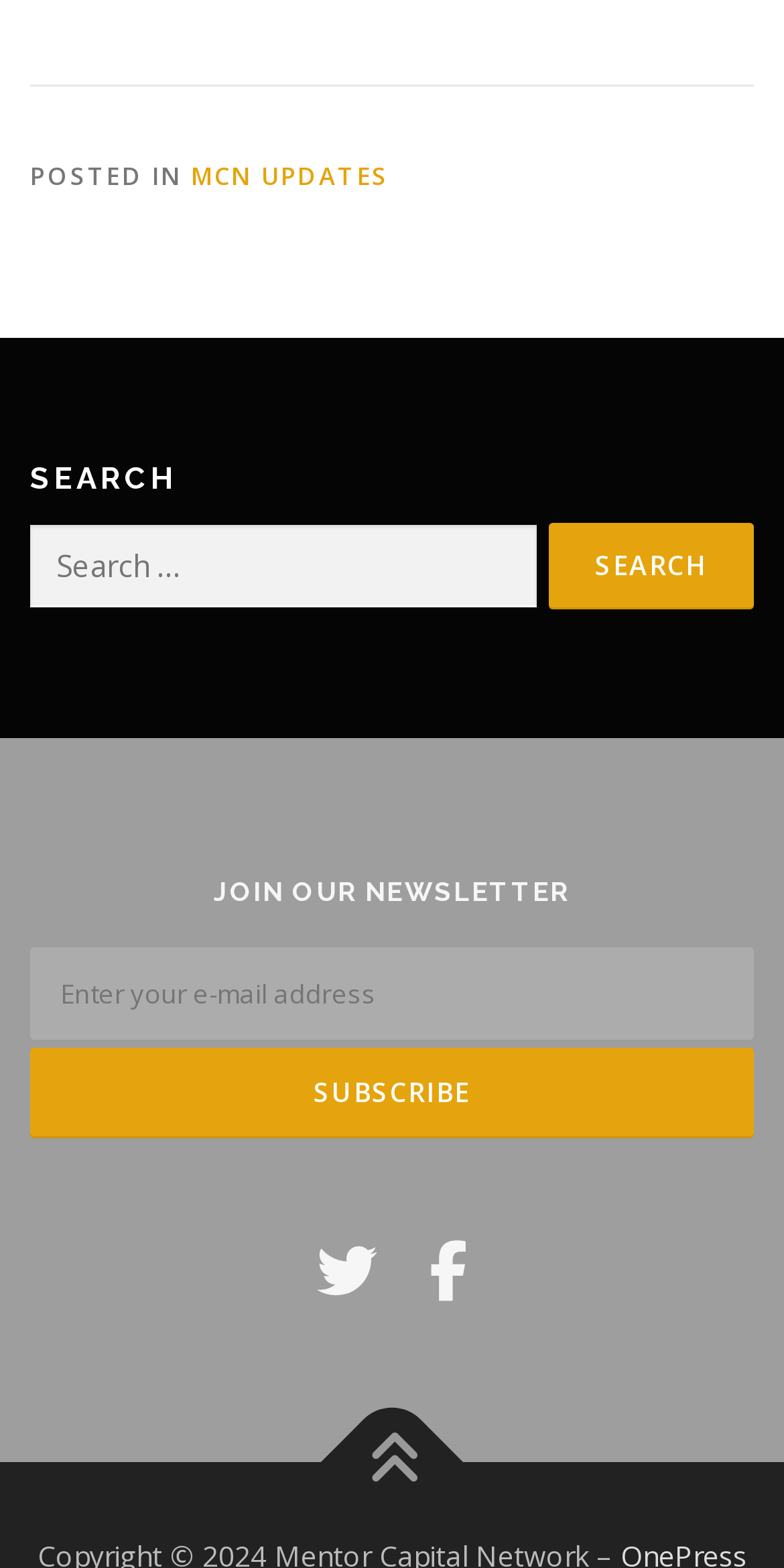Specify the bounding box coordinates for the region that must be clicked to perform the given instruction: "Subscribe to the newsletter".

[0.038, 0.669, 0.962, 0.726]